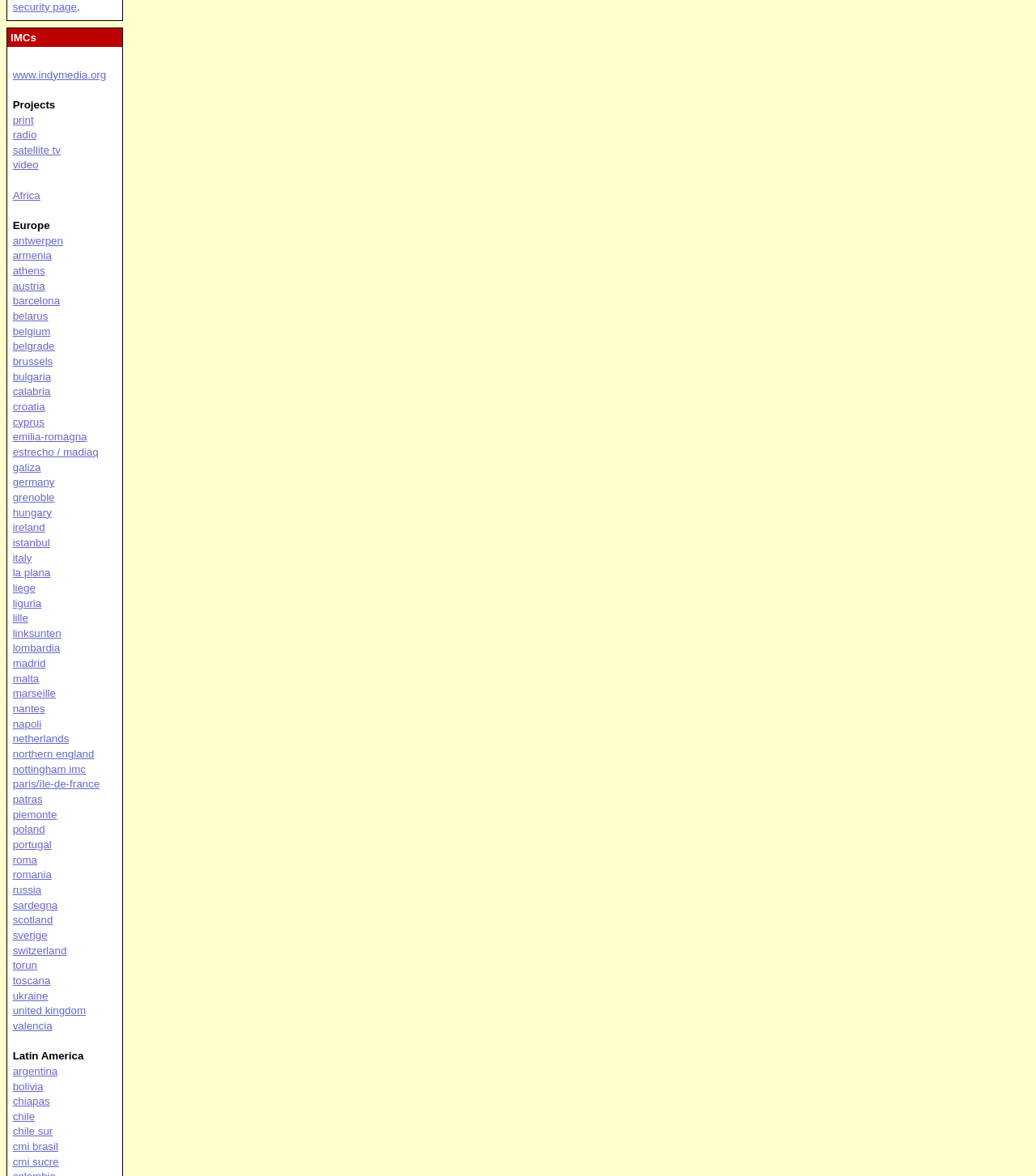Pinpoint the bounding box coordinates of the clickable area needed to execute the instruction: "Click on the 'print' link". The coordinates should be specified as four float numbers between 0 and 1, i.e., [left, top, right, bottom].

[0.012, 0.097, 0.032, 0.107]